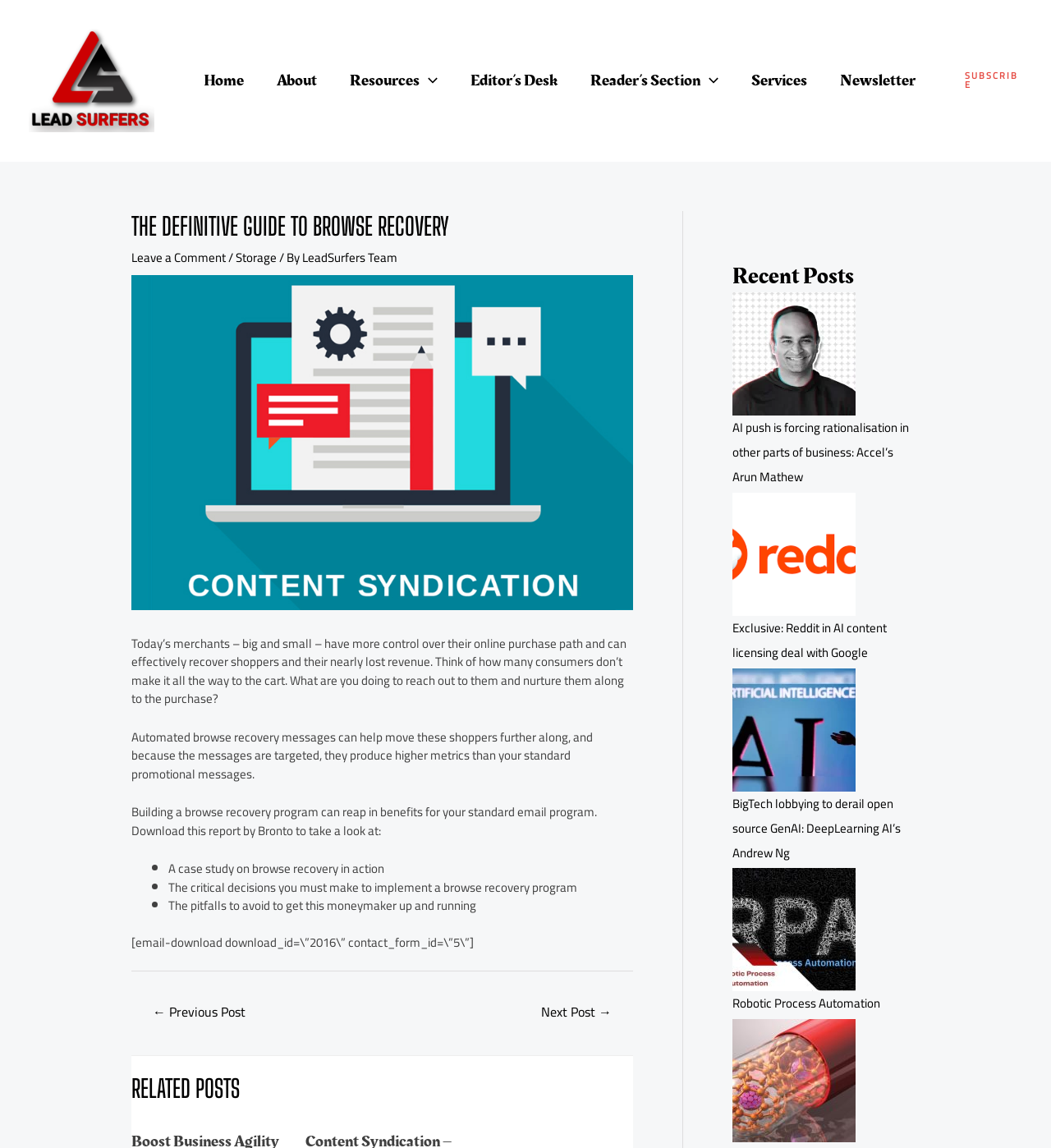How many links are there in the 'RELATED POSTS' section?
Please answer the question with as much detail and depth as you can.

The 'RELATED POSTS' section can be found at the bottom of the webpage, and it contains three links to other articles, namely 'AI push is forcing rationalisation in other parts of business: Accel’s Arun Mathew', 'Exclusive: Reddit in AI content licensing deal with Google', and 'BigTech lobbying to derail open source GenAI: DeepLearning AI’s Andrew Ng'.